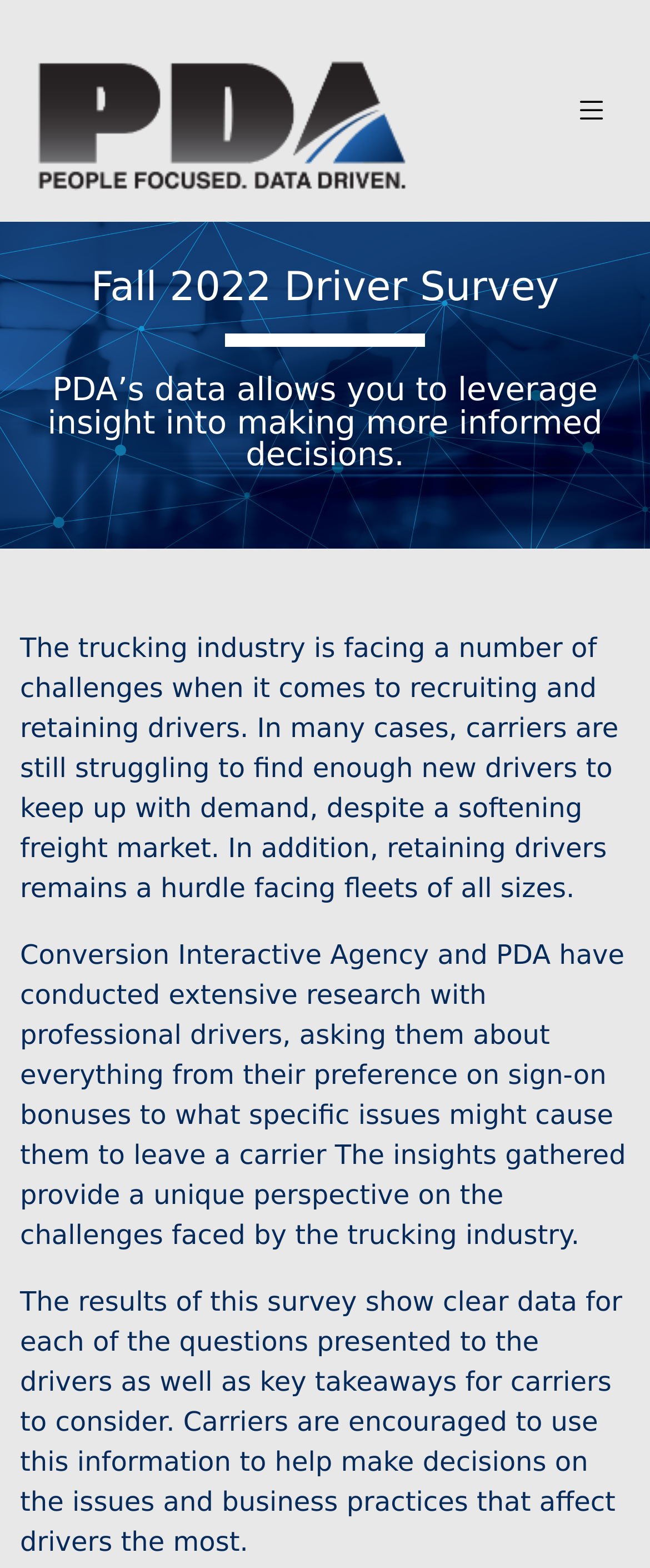Who conducted the research with professional drivers?
Look at the screenshot and give a one-word or phrase answer.

Conversion Interactive Agency and PDA